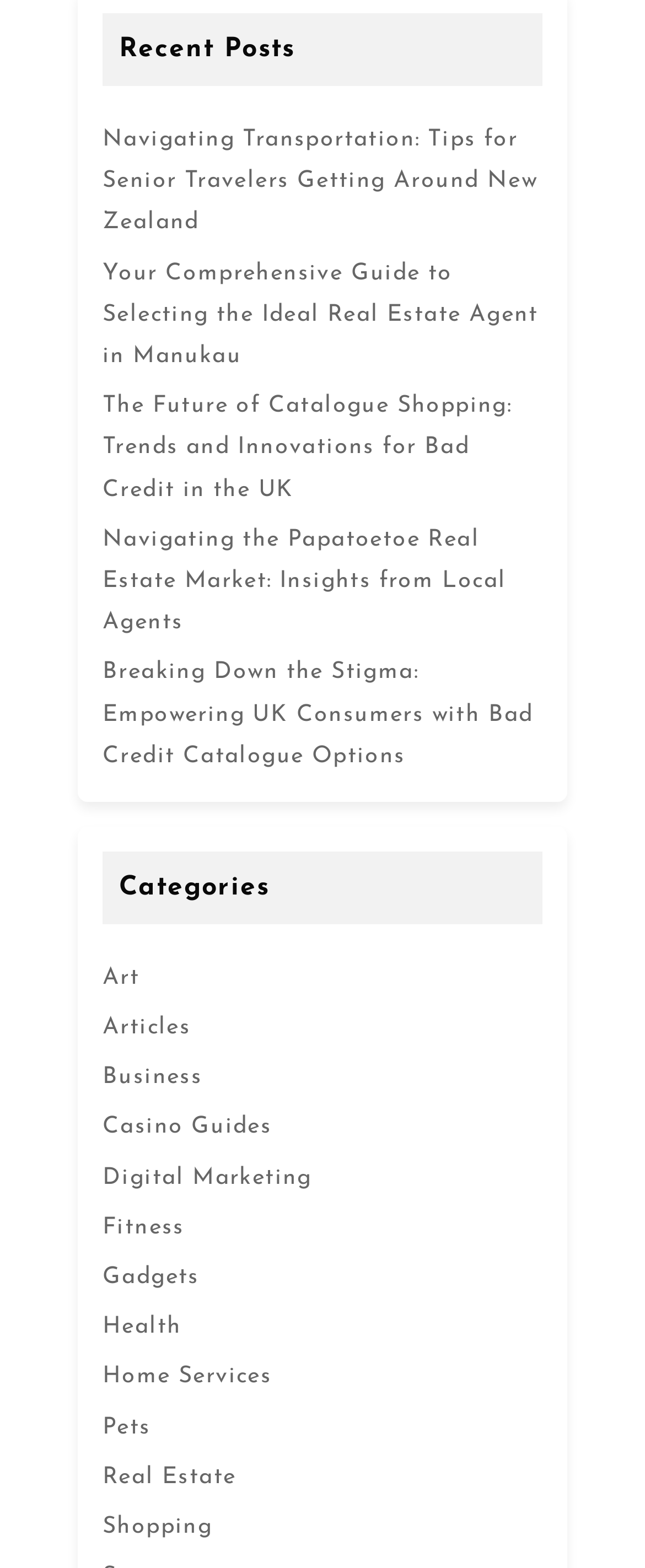Could you locate the bounding box coordinates for the section that should be clicked to accomplish this task: "read article about navigating transportation for senior travelers".

[0.159, 0.081, 0.833, 0.15]